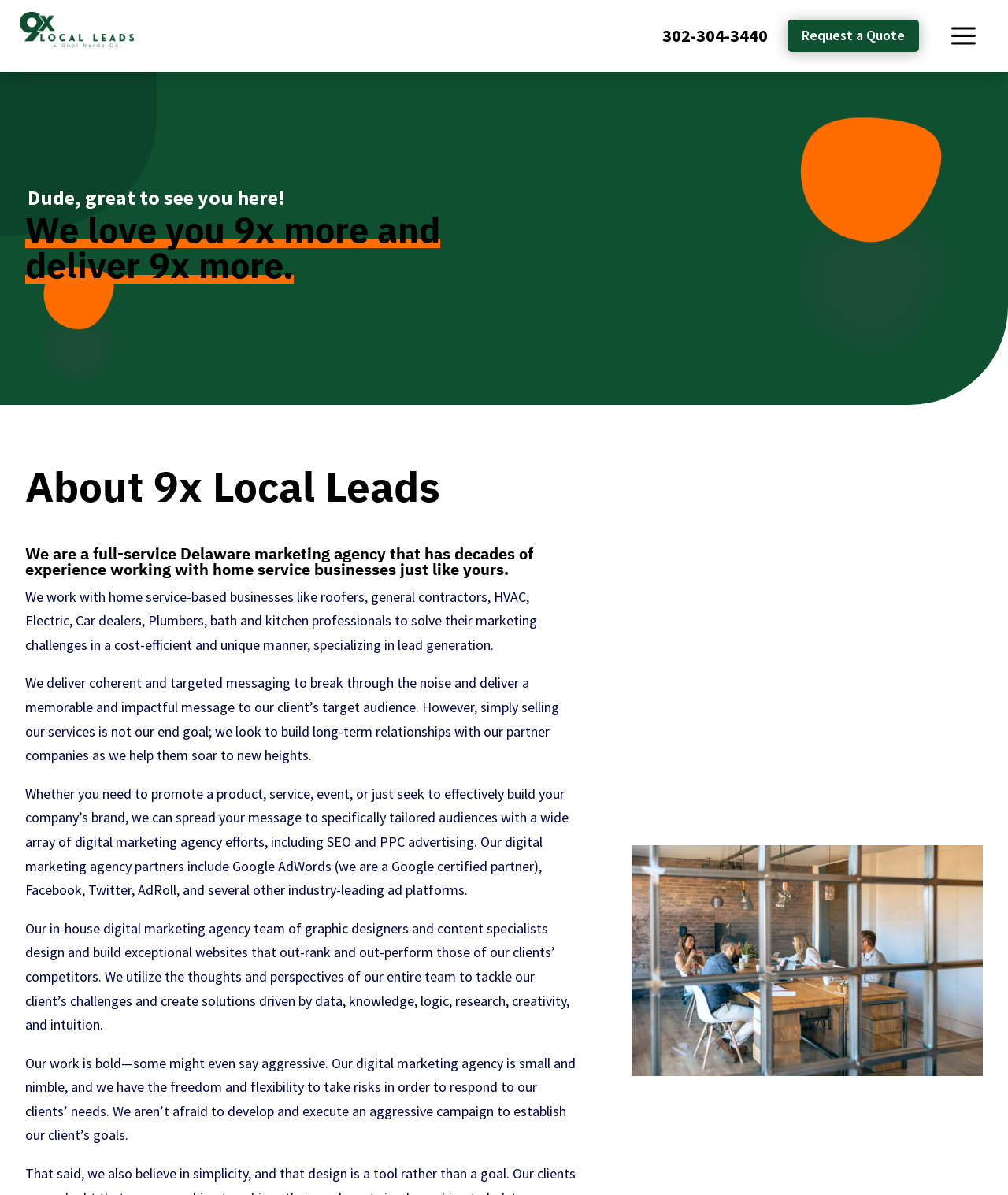Give a one-word or short-phrase answer to the following question: 
What type of businesses do they work with?

Home service-based businesses